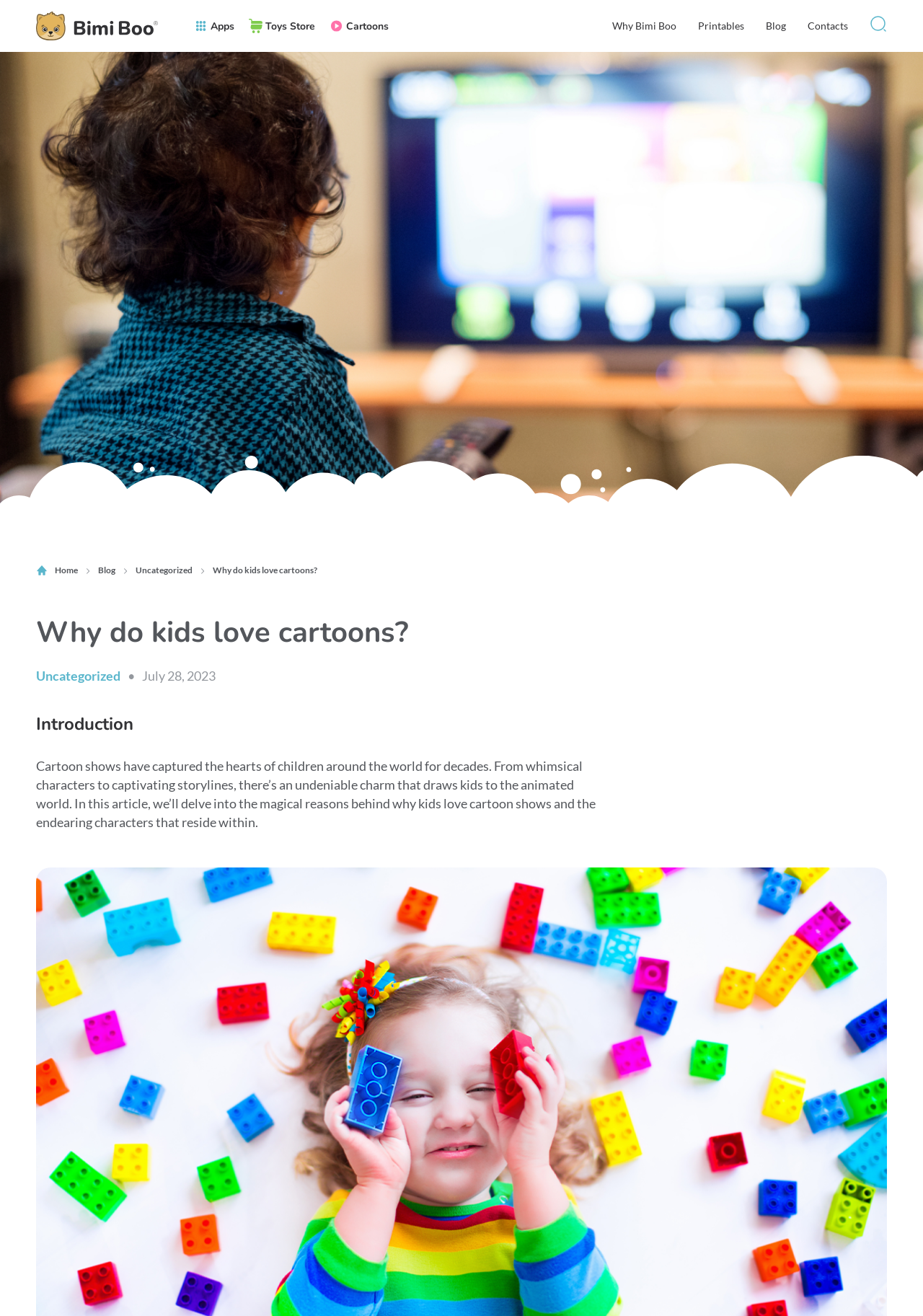Please identify the bounding box coordinates of the area that needs to be clicked to fulfill the following instruction: "search something."

[0.942, 0.011, 0.961, 0.024]